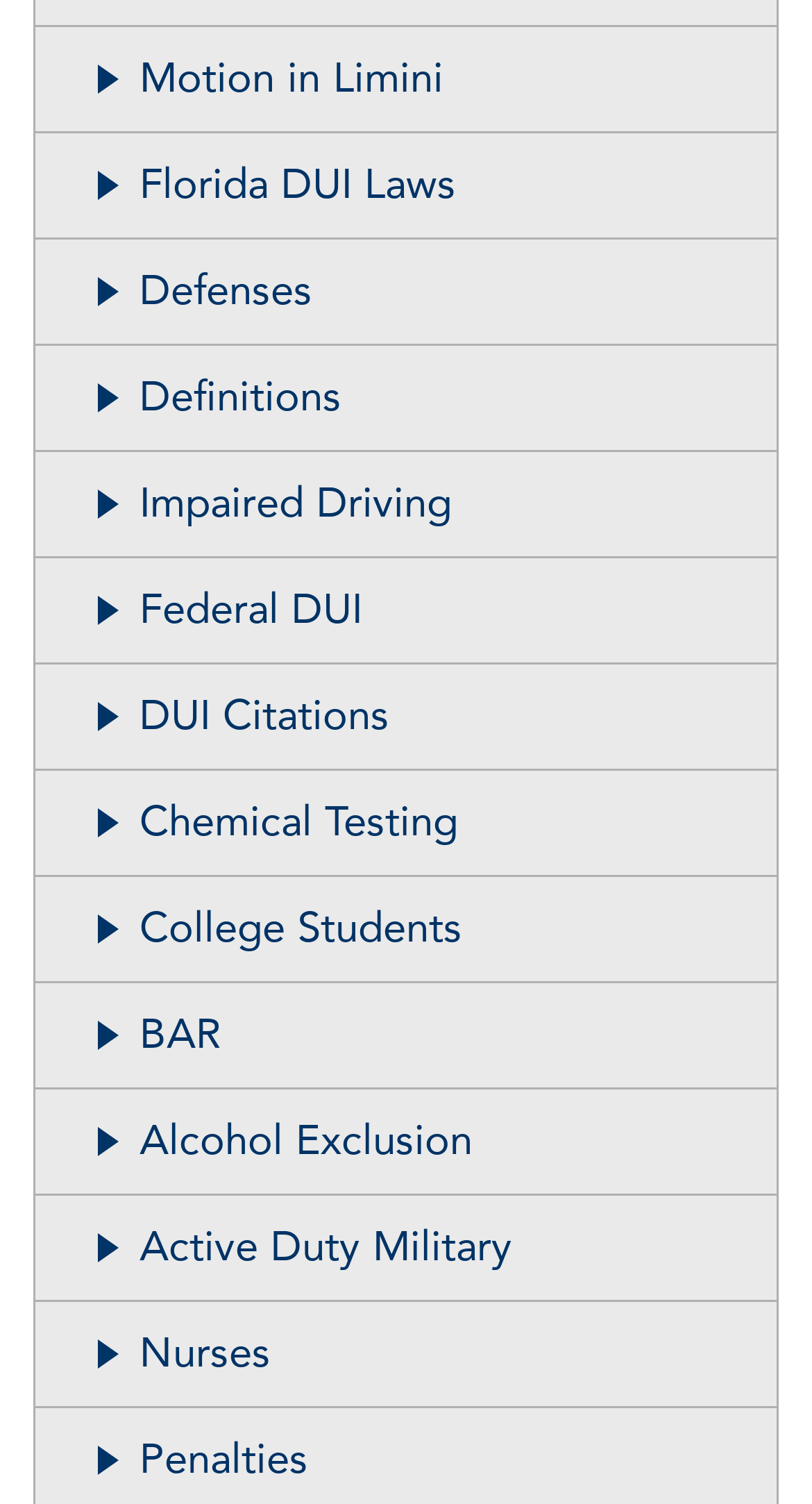Provide a short answer using a single word or phrase for the following question: 
What is the first link on the webpage?

Motion in Limini